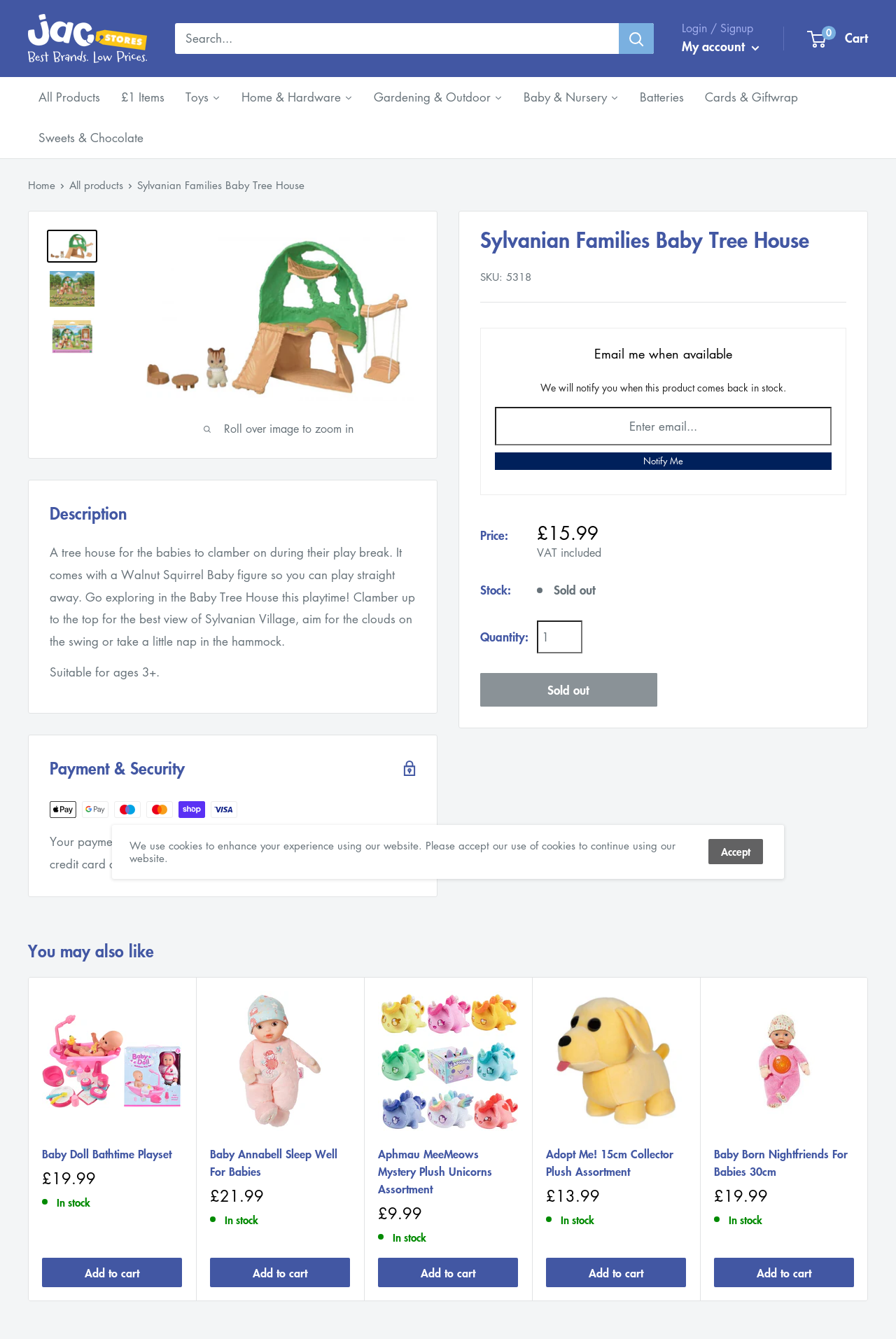Locate the bounding box of the UI element defined by this description: "input value="1" name="quantity" value="1"". The coordinates should be given as four float numbers between 0 and 1, formatted as [left, top, right, bottom].

[0.599, 0.464, 0.65, 0.488]